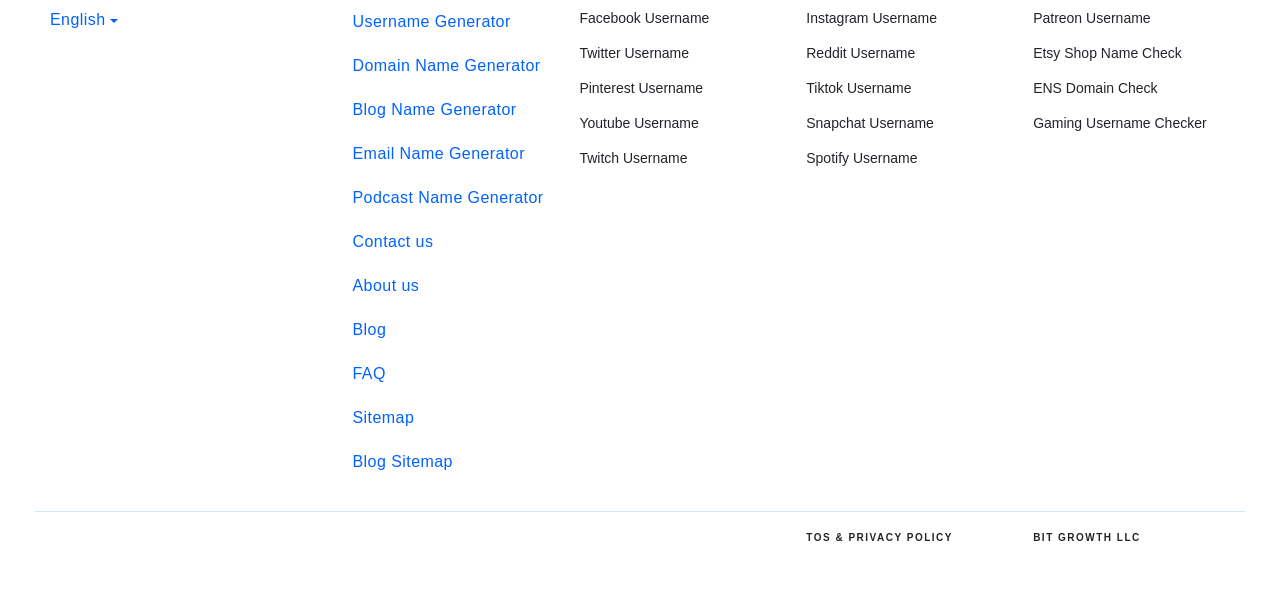What is the last link in the main menu?
Look at the screenshot and respond with a single word or phrase.

Blog Sitemap